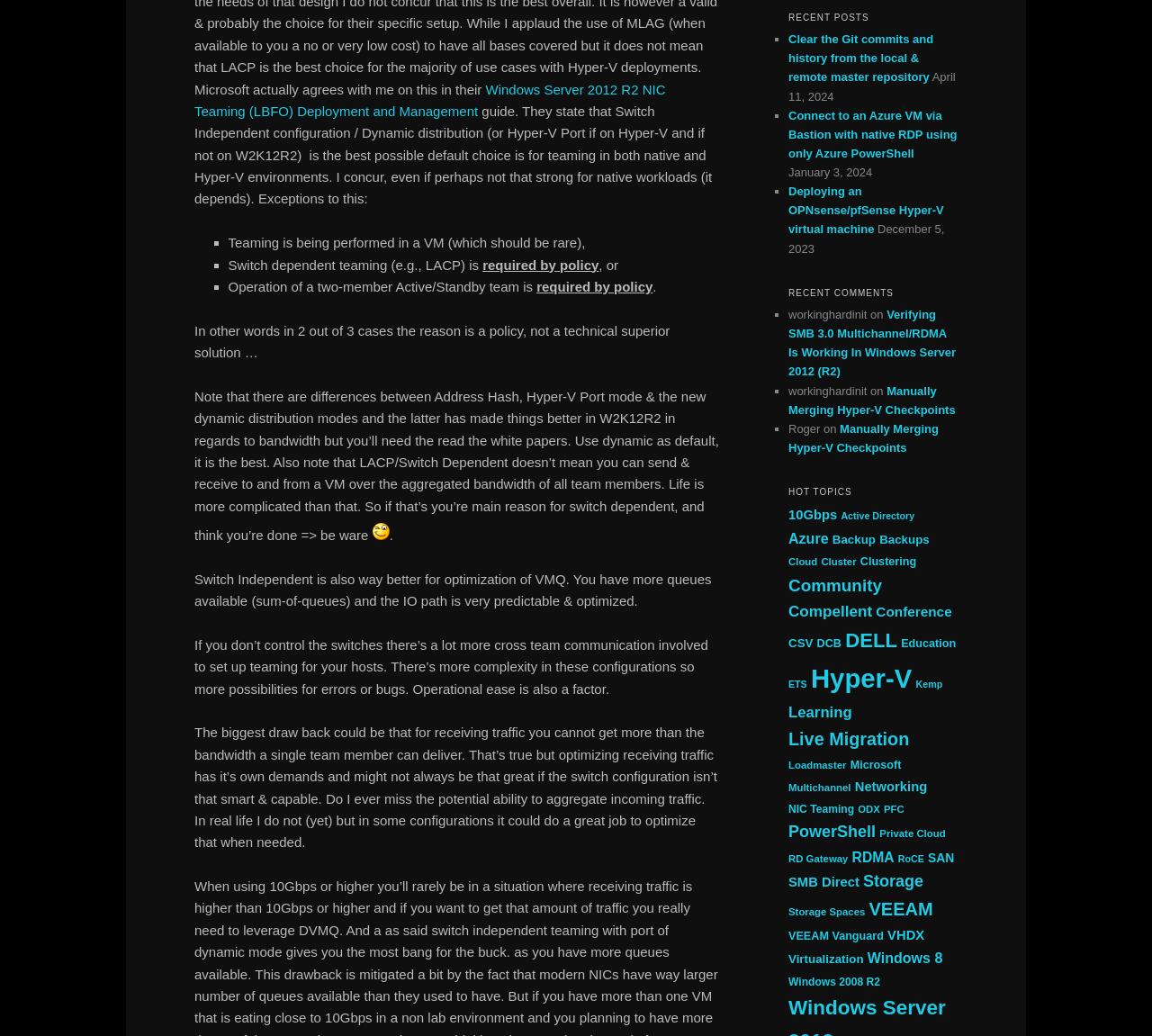Answer the question below with a single word or a brief phrase: 
How many items are related to 'Hyper-V'?

109